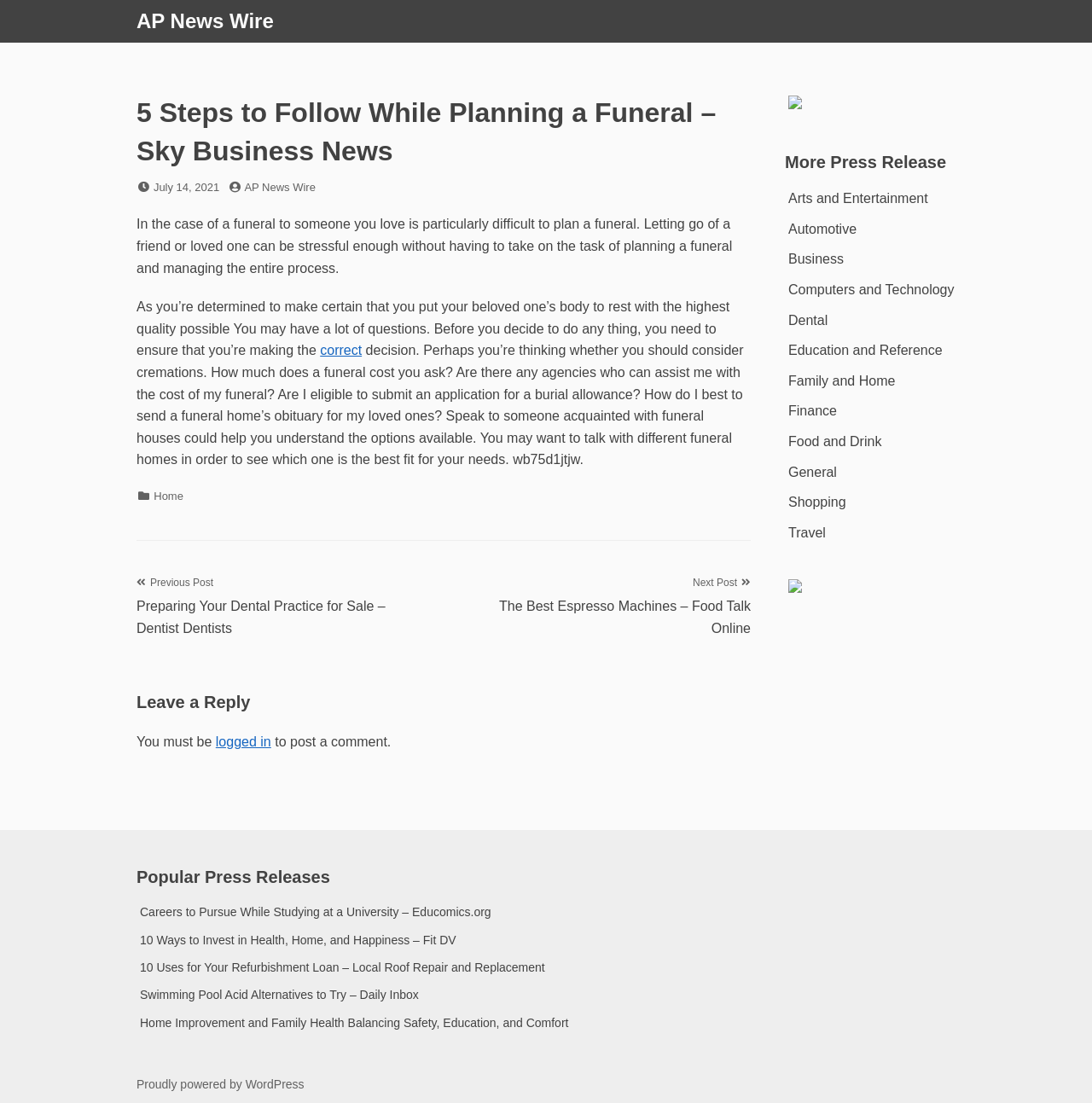Describe every aspect of the webpage in a detailed manner.

This webpage is an article from Sky Business News, titled "5 Steps to Follow While Planning a Funeral". The article is divided into several sections, with a main content area and a sidebar on the right.

At the top of the page, there is a header section with a link to "AP News Wire" and a main navigation menu. Below this, there is a heading that displays the title of the article, along with the date "July 14, 2021" and the author "AP News Wire".

The main content area is divided into several paragraphs of text, which discuss the difficulties of planning a funeral and the importance of making informed decisions. There are also several links within the text, including one to the word "correct".

Below the main content area, there is a footer section with links to categories, including "Home", and a post navigation section with links to previous and next posts.

On the right-hand side of the page, there is a sidebar with several sections. The top section contains an image, and below this, there is a heading "More Press Release" with links to various categories, including "Arts and Entertainment", "Automotive", and "Business". There is also a section with a heading "Popular Press Releases" that lists several links to other articles.

At the very bottom of the page, there is a content information section with a link to "Proudly powered by WordPress".